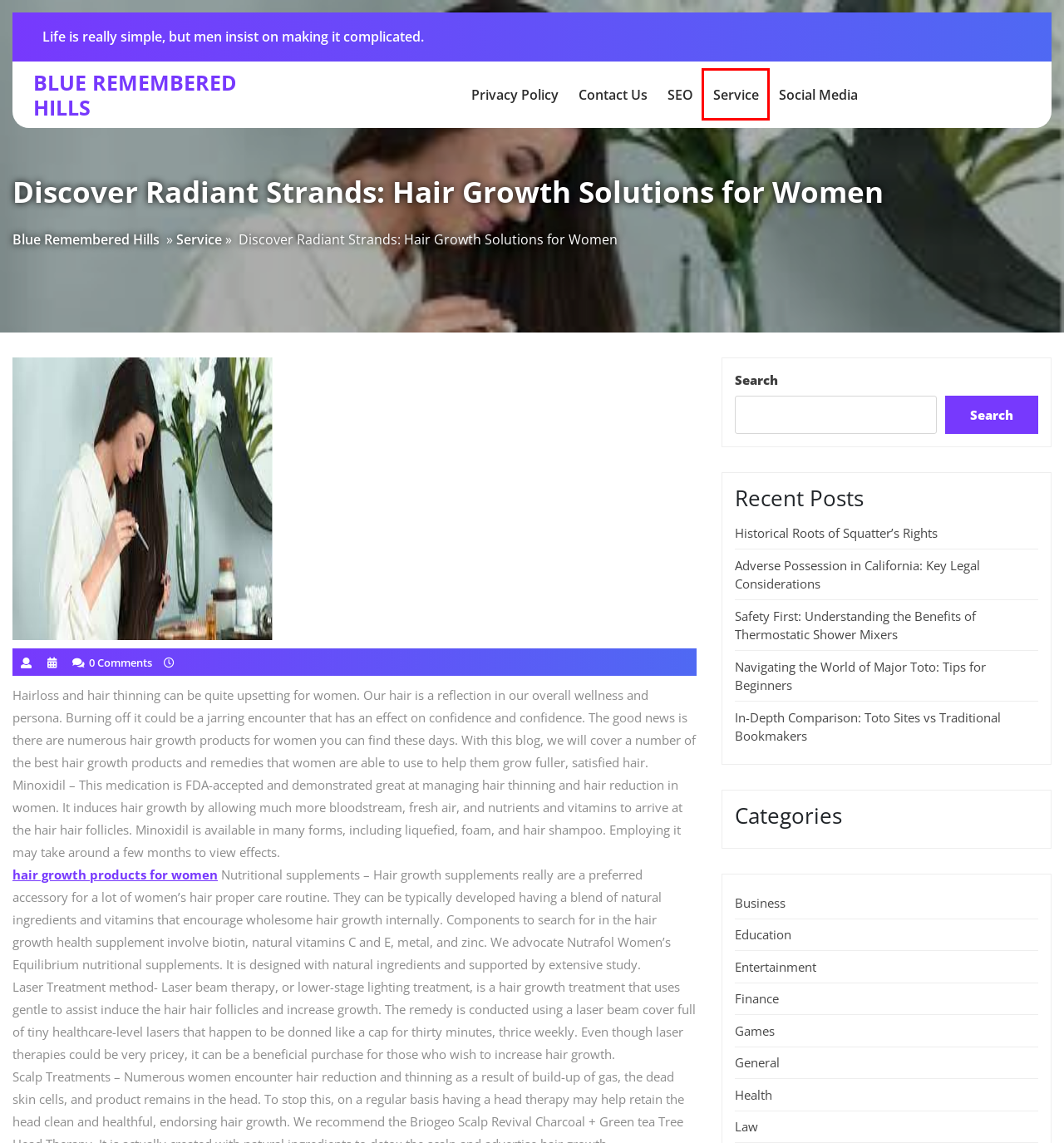Check out the screenshot of a webpage with a red rectangle bounding box. Select the best fitting webpage description that aligns with the new webpage after clicking the element inside the bounding box. Here are the candidates:
A. Business – Blue Remembered Hills
B. Navigating the World of Major Toto: Tips for Beginners – Blue Remembered Hills
C. Games – Blue Remembered Hills
D. Adverse Possession in California: Key Legal Considerations – Blue Remembered Hills
E. Finance – Blue Remembered Hills
F. Social Media – Blue Remembered Hills
G. Service – Blue Remembered Hills
H. SEO – Blue Remembered Hills

G